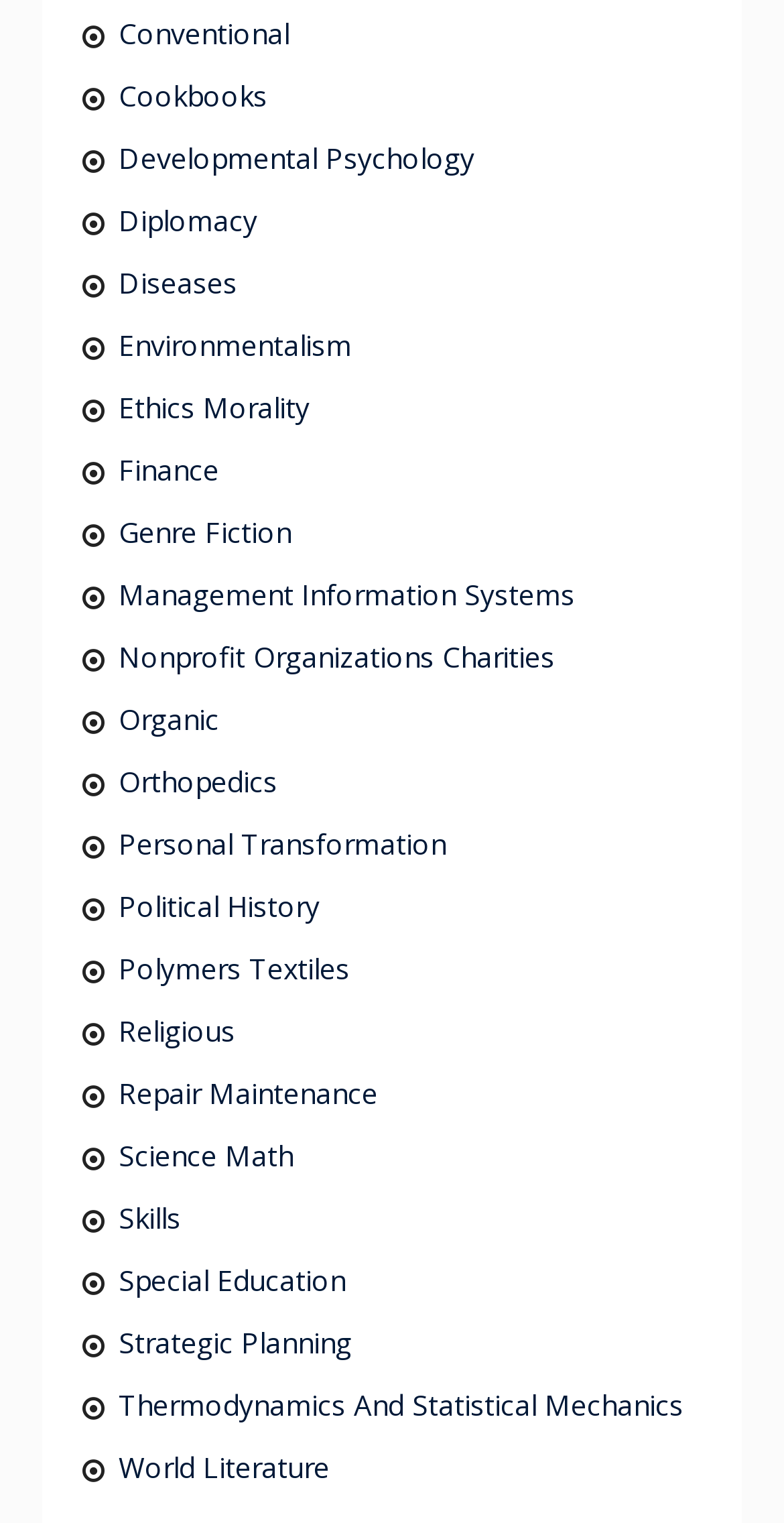Locate the bounding box coordinates of the clickable area needed to fulfill the instruction: "View Diseases".

[0.151, 0.172, 0.784, 0.2]